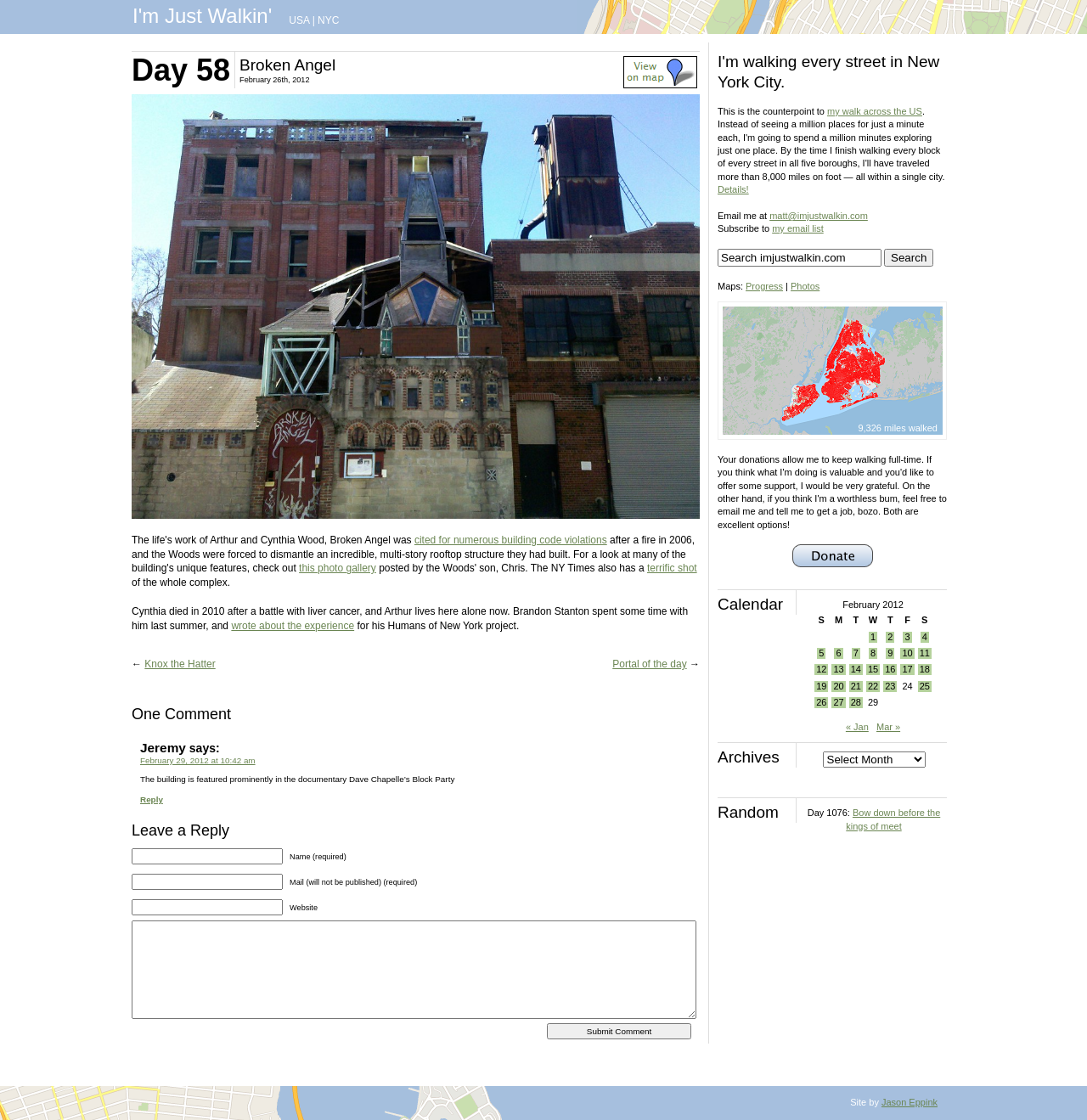Indicate the bounding box coordinates of the element that needs to be clicked to satisfy the following instruction: "View the calendar for February 2012". The coordinates should be four float numbers between 0 and 1, i.e., [left, top, right, bottom].

[0.747, 0.534, 0.859, 0.636]